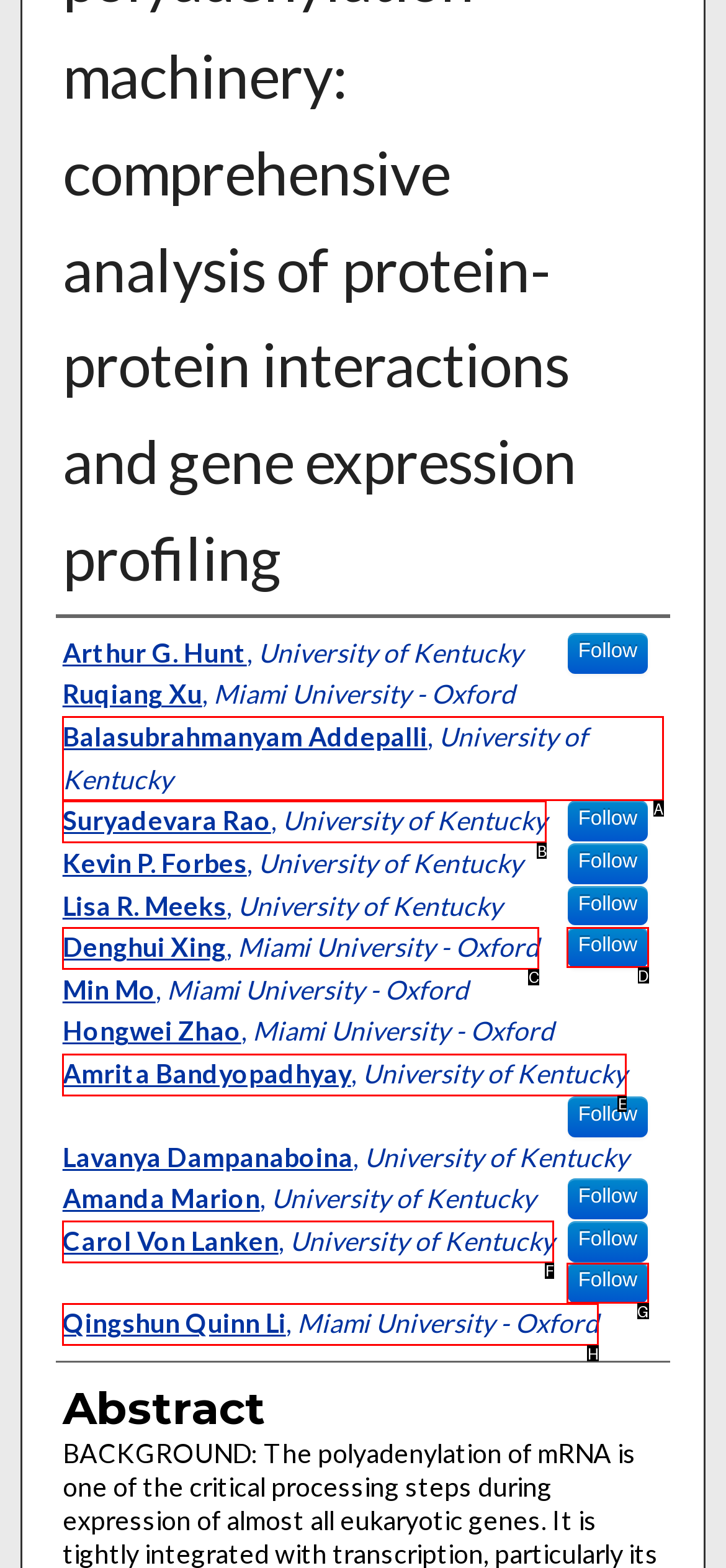From the options shown, which one fits the description: Follow? Respond with the appropriate letter.

D